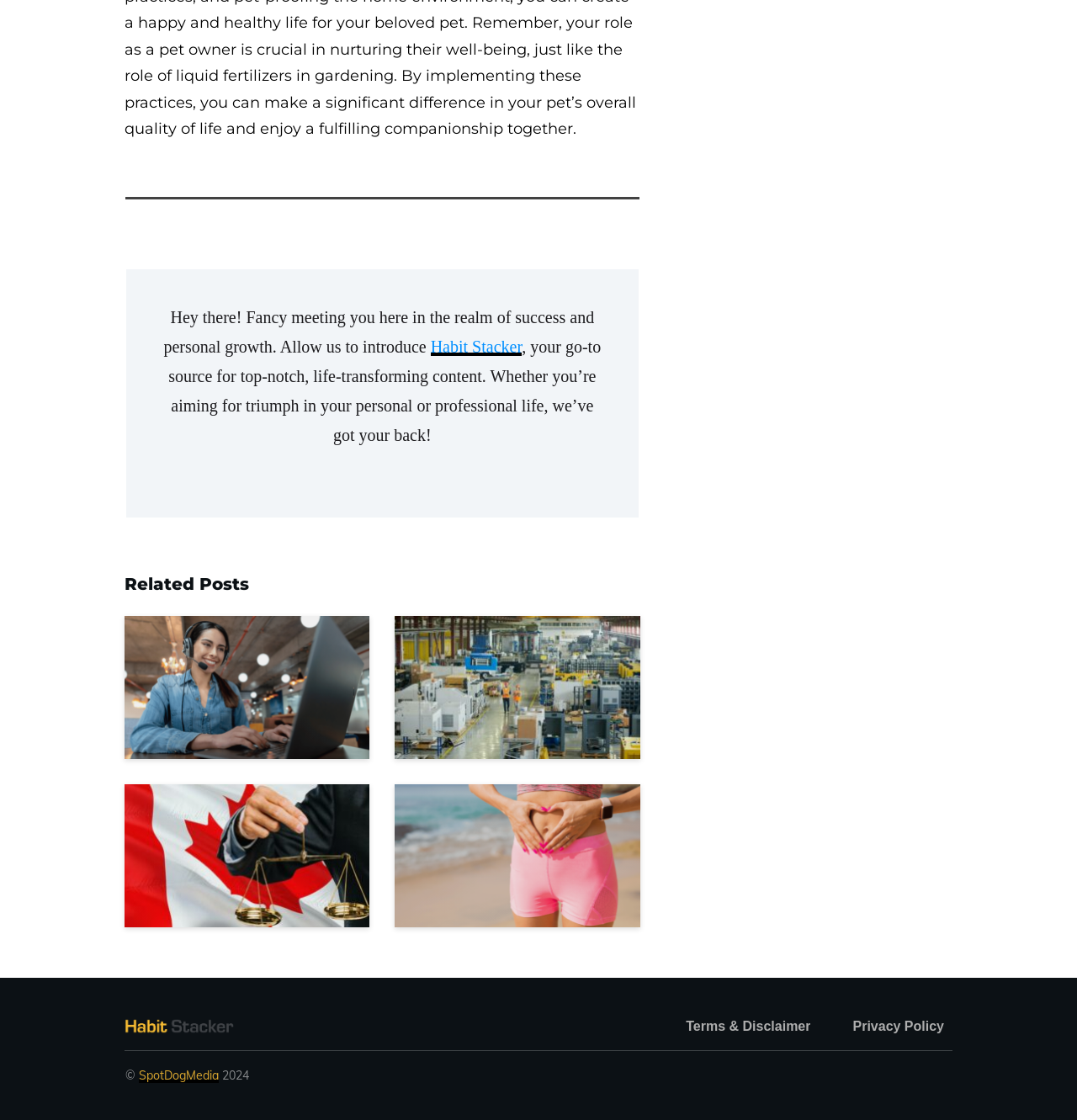How many related posts are displayed on the webpage?
Please provide a single word or phrase answer based on the image.

4